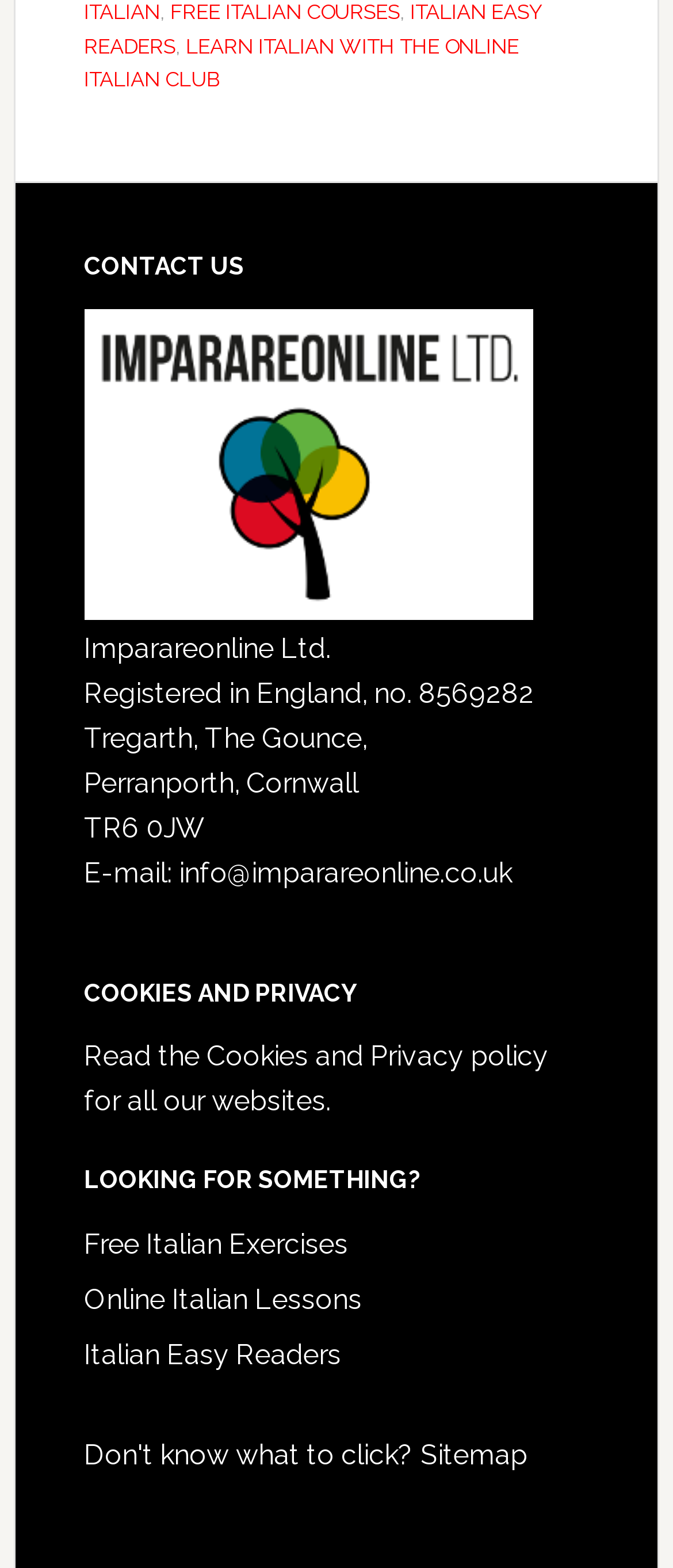Respond with a single word or phrase to the following question:
What is the email address?

info@imparareonline.co.uk